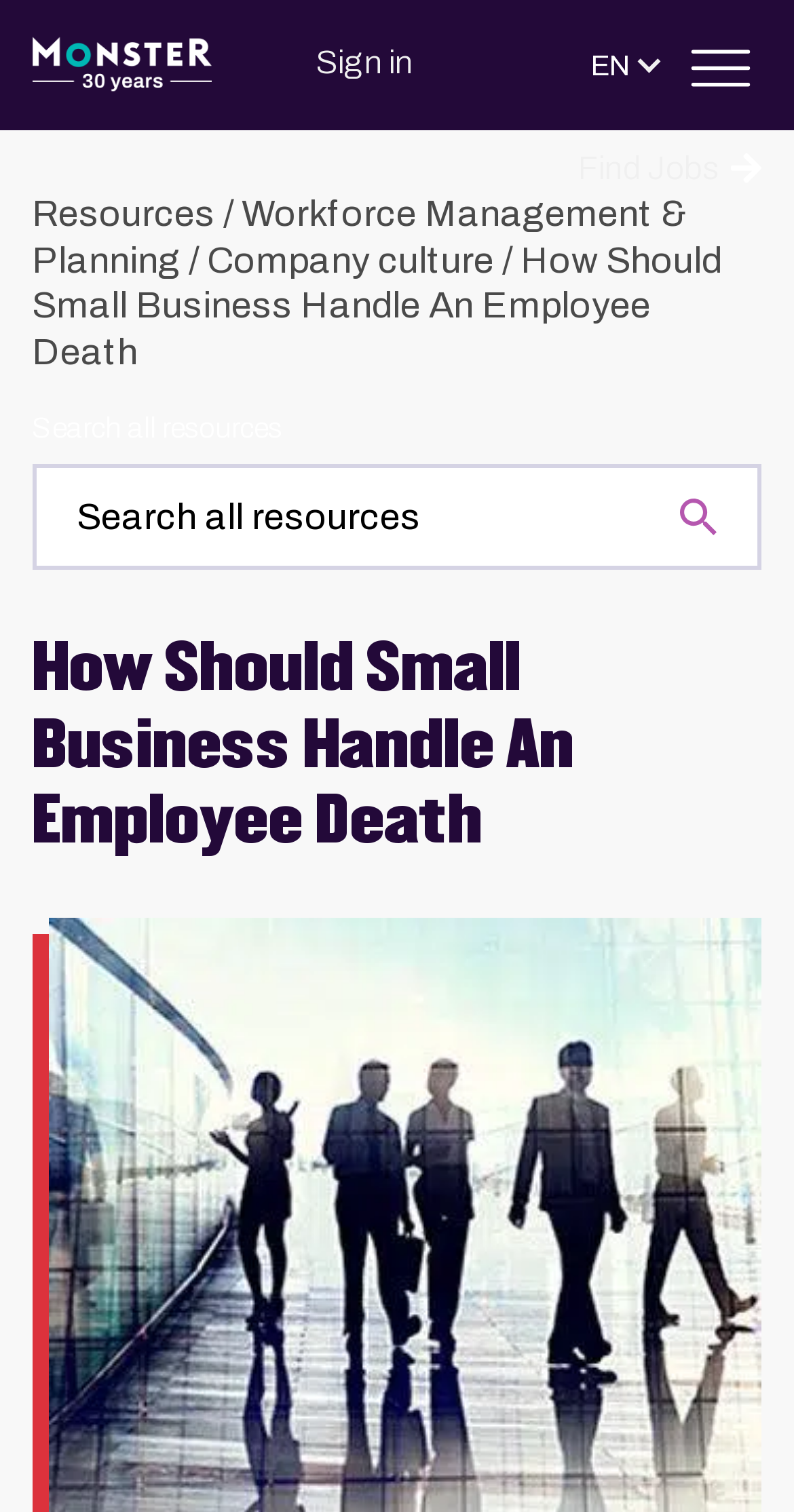Bounding box coordinates are specified in the format (top-left x, top-left y, bottom-right x, bottom-right y). All values are floating point numbers bounded between 0 and 1. Please provide the bounding box coordinate of the region this sentence describes: Search all resources

[0.04, 0.268, 0.96, 0.3]